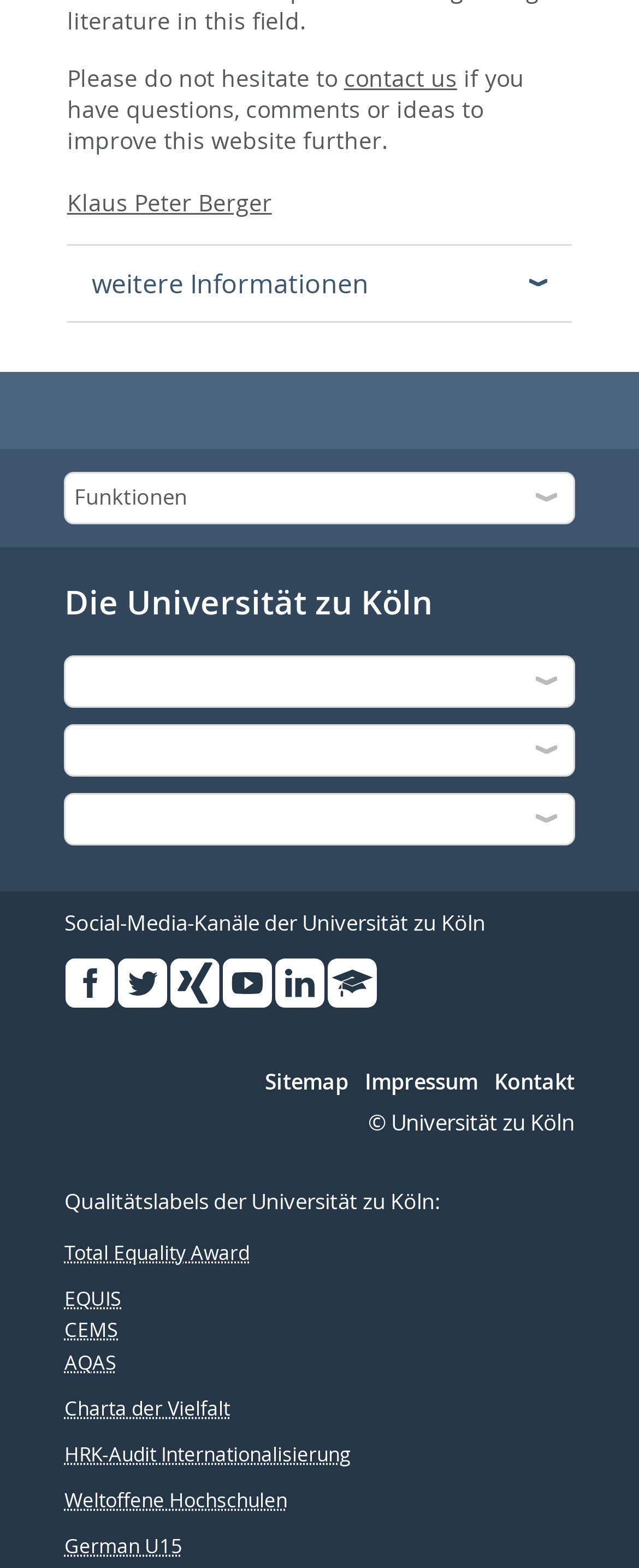Highlight the bounding box coordinates of the region I should click on to meet the following instruction: "go to Die Universität zu Köln".

[0.101, 0.372, 0.899, 0.397]